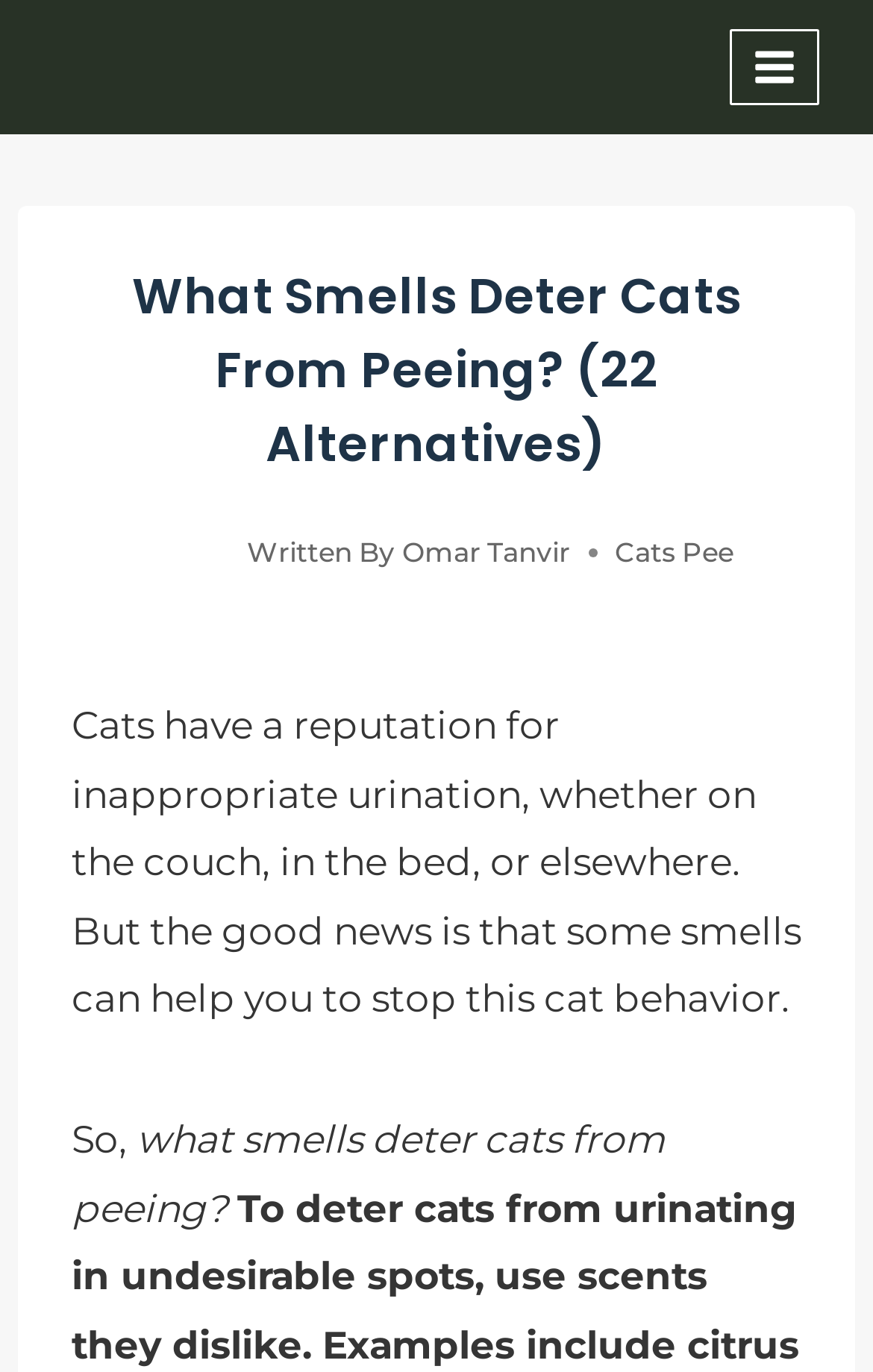Create an elaborate caption that covers all aspects of the webpage.

The webpage is about discovering natural and commercial items that deter cats from peeing. At the top left corner, there is a logo of "Nursing Pets" with a link to the website. On the top right corner, there is a button to open a menu, accompanied by a toggle menu icon.

Below the logo, there is a header section that spans across the page. The main title "What Smells Deter Cats From Peeing? (22 Alternatives)" is prominently displayed in the center of this section. To the right of the title, there is a byline that reads "Written By Omar Tanvir" with a link to "Cats Pee".

The main content of the page starts below the header section. There is a paragraph of text that discusses the issue of cats urinating inappropriately and how certain smells can help stop this behavior. The text is divided into three sections, with the first section explaining the problem, the second section asking the question "what smells deter cats from peeing?", and the third section likely providing the answer to this question, although it is not fully shown in the accessibility tree.